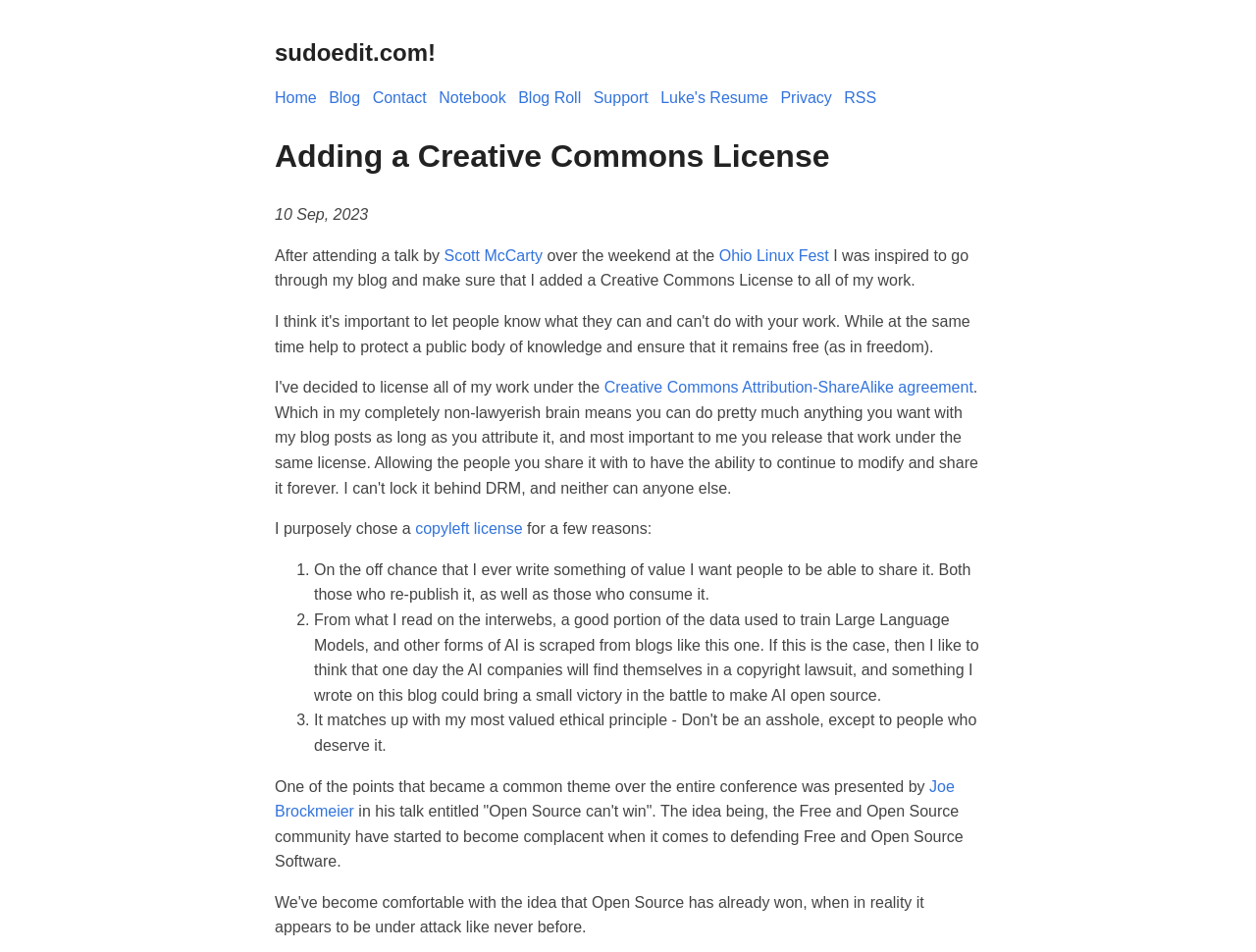Show the bounding box coordinates of the element that should be clicked to complete the task: "contact the author".

[0.297, 0.094, 0.34, 0.112]